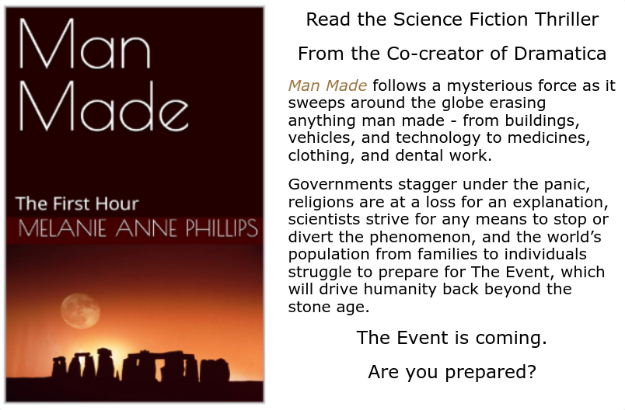Describe all the important aspects and features visible in the image.

The image features the book cover of "Man Made," authored by Melanie Anne Phillips, who is also known as the co-creator of Dramatica. The cover showcases a stark and engaging design, with a prominent title at the top, "Man Made," and a subtitle, "The First Hour," positioned below it. A vivid depiction of Stonehenge at sunset graces the lower part of the cover, illuminated by an orange glow, setting a dramatic tone for the narrative.

Accompanying the visual elements, a blurb outlines the premise of the novel, which follows a mysterious force that ravages the globe, erasing anything man-made—from infrastructure and technology to everyday items like clothing and dental work. It describes the chaos that ensues, with governments and religions in turmoil, scientists desperately searching for solutions, and individuals grappling with The Event that threatens to revert humanity to a primitive state.

The caption emphasizes the urgency and suspense of the story with the closing lines: "The Event is coming. Are you prepared?" This powerful invitation pulls readers into a world of suspense, encouraging them to delve into the thrilling narrative.